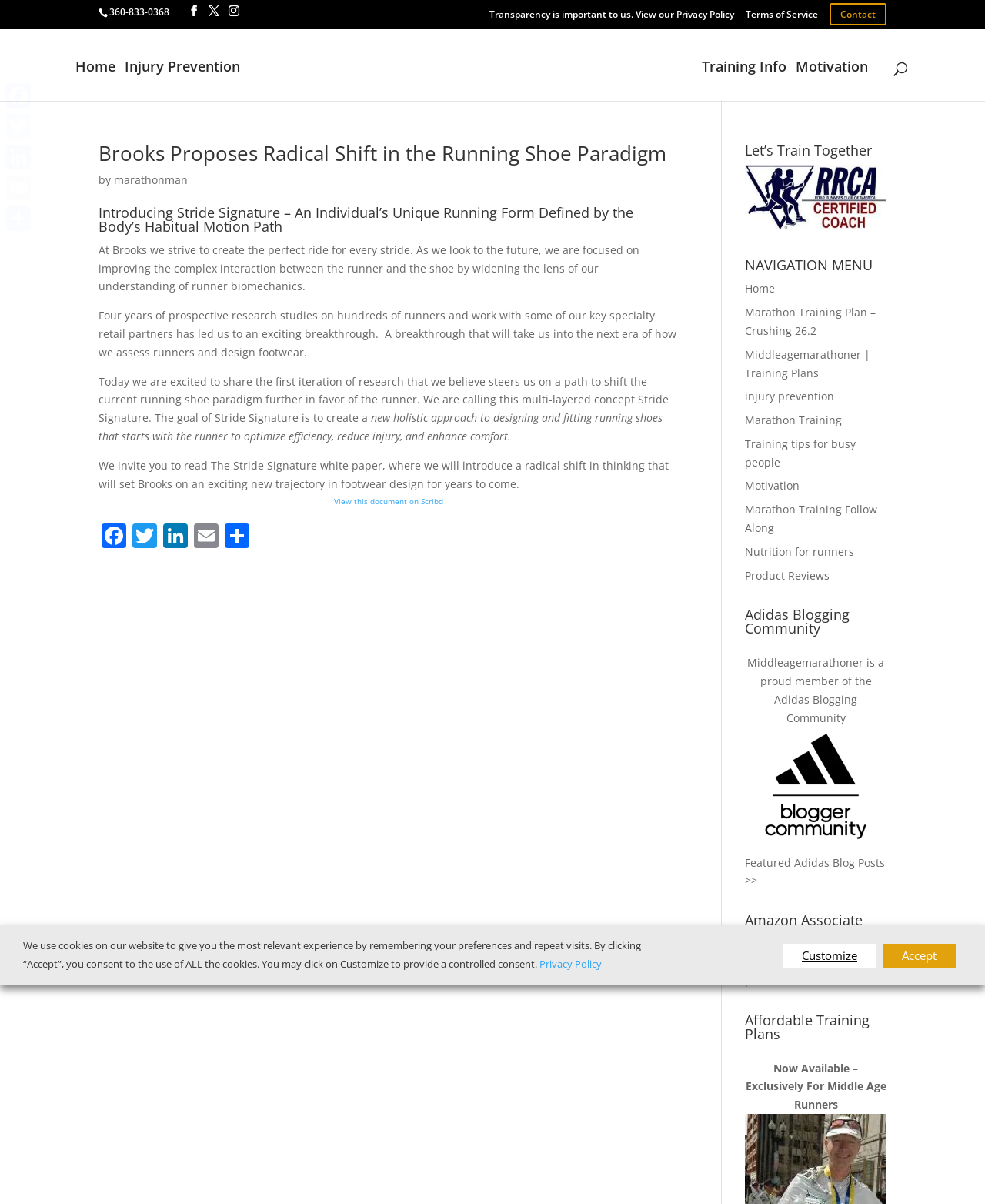Pinpoint the bounding box coordinates of the element you need to click to execute the following instruction: "Find out more about the referral program". The bounding box should be represented by four float numbers between 0 and 1, in the format [left, top, right, bottom].

None